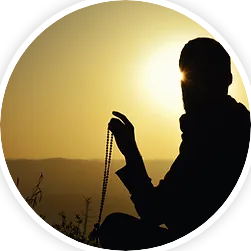What is the dominant color of the sunset?
Provide an in-depth and detailed explanation in response to the question.

The caption describes the sunset as casting a 'warm, golden glow', which suggests that the dominant color of the sunset is golden. This warm and calming color tone is often associated with serene and peaceful environments, which aligns with the tranquil atmosphere depicted in the image.